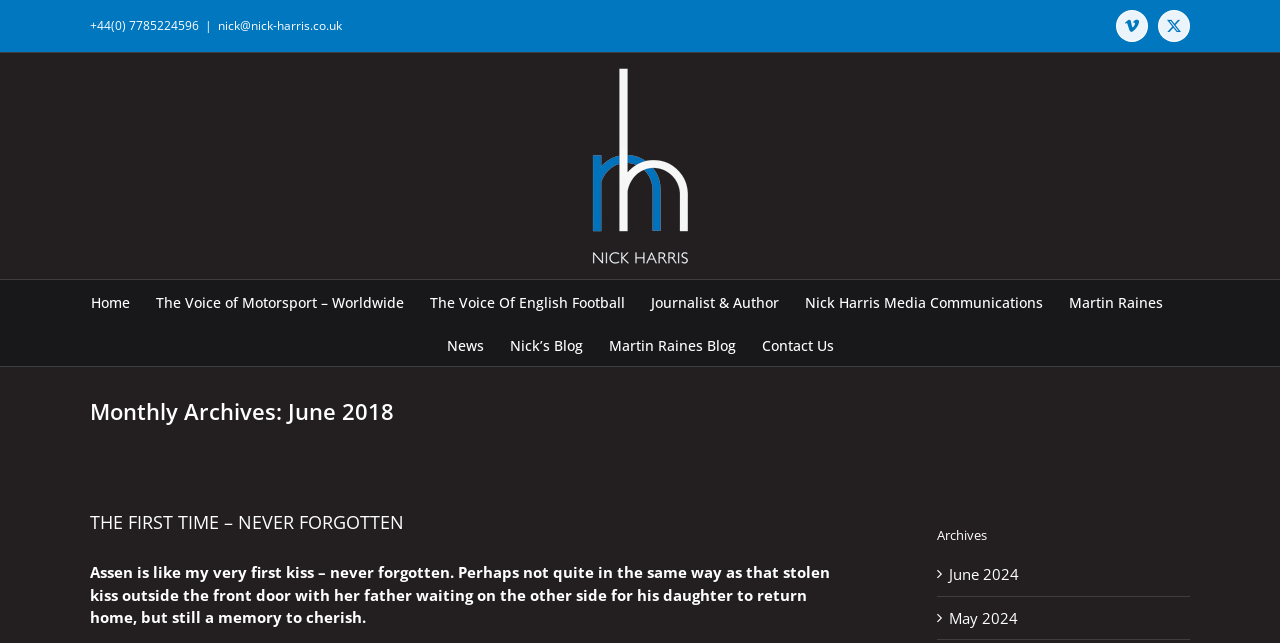Could you highlight the region that needs to be clicked to execute the instruction: "go to May 2023 archives"?

None